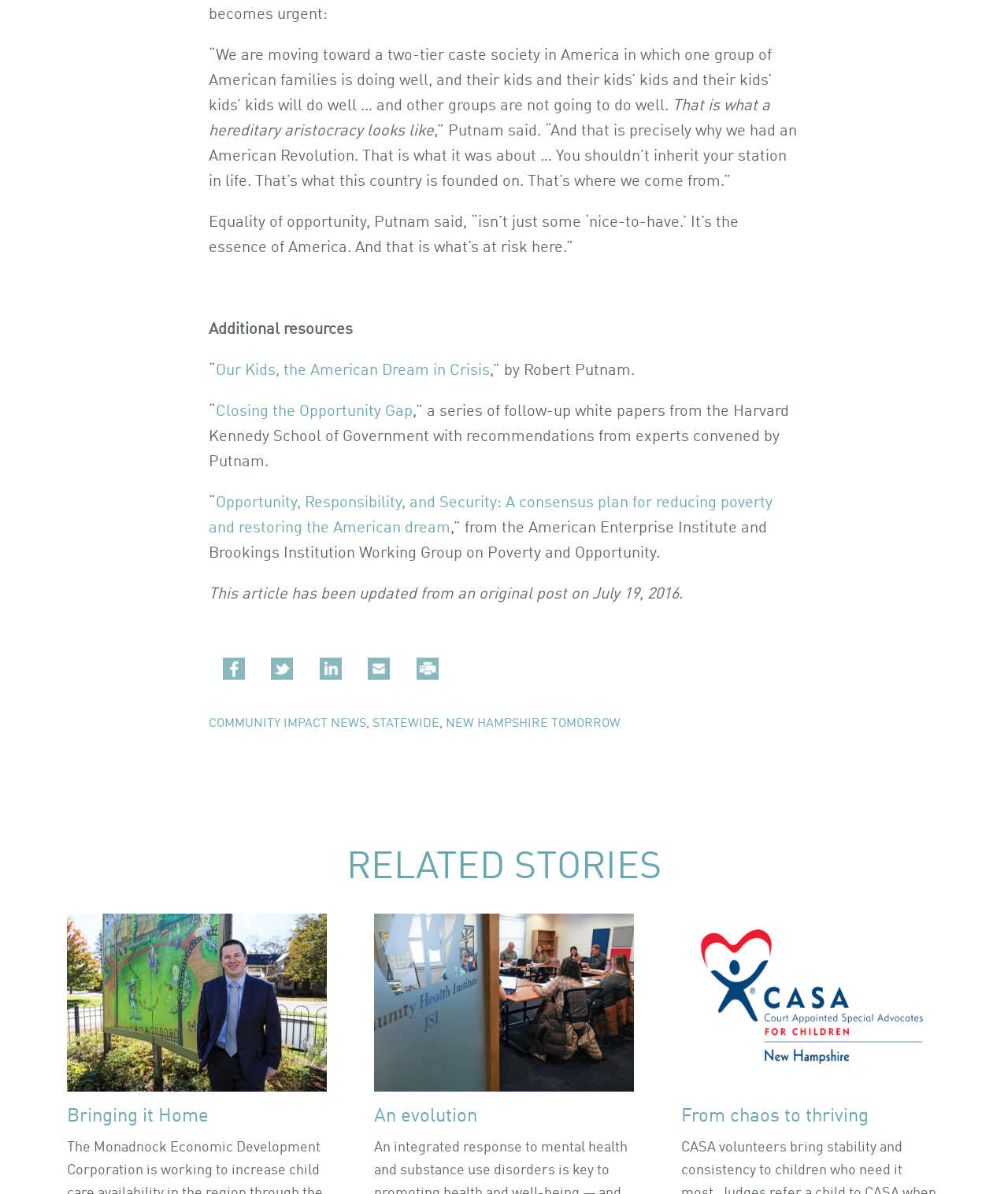Determine the coordinates of the bounding box that should be clicked to complete the instruction: "Click on 'Our Kids, the American Dream in Crisis'". The coordinates should be represented by four float numbers between 0 and 1: [left, top, right, bottom].

[0.214, 0.304, 0.486, 0.317]